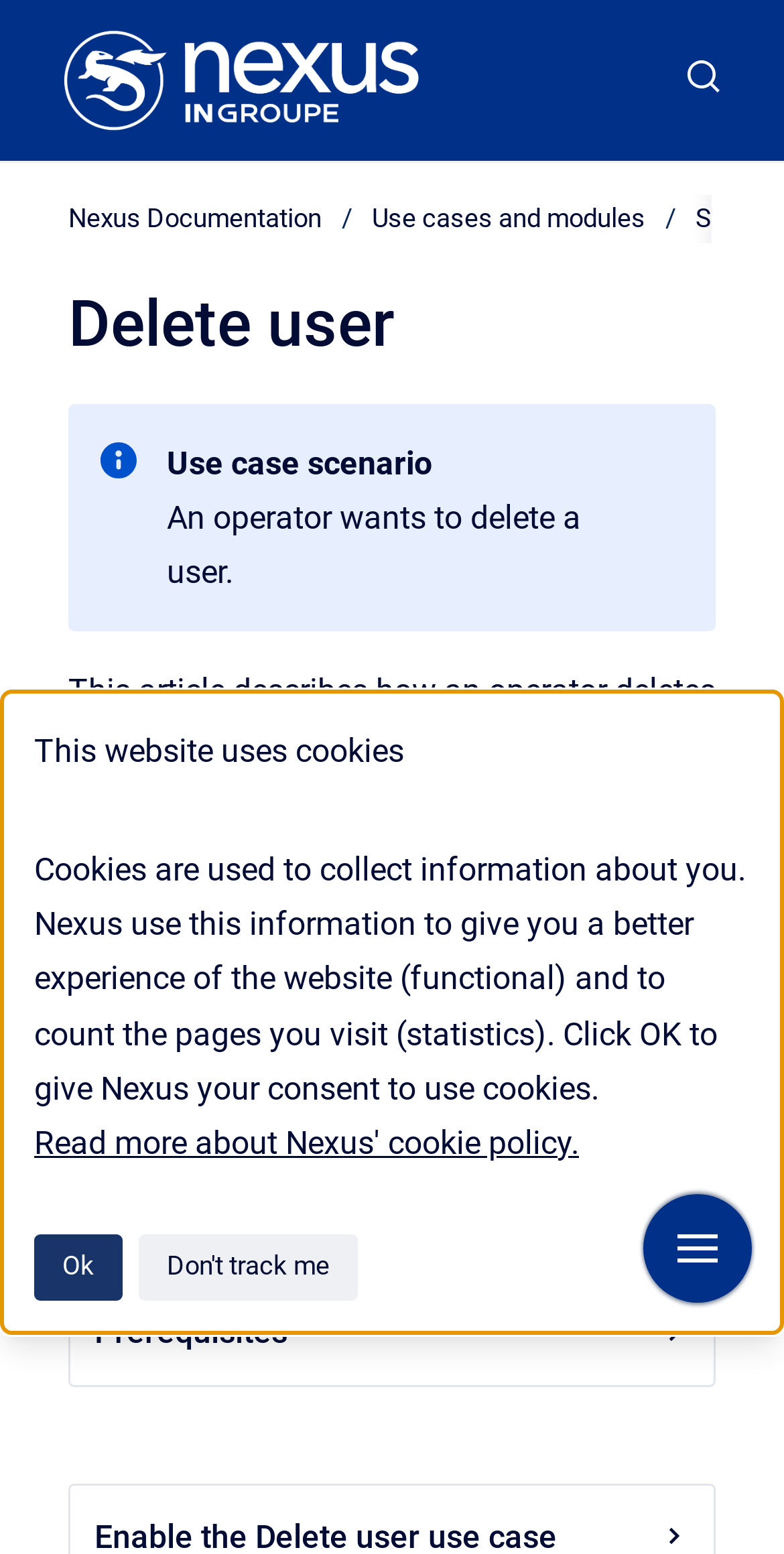Is this use case enabled by default?
Identify the answer in the screenshot and reply with a single word or phrase.

No